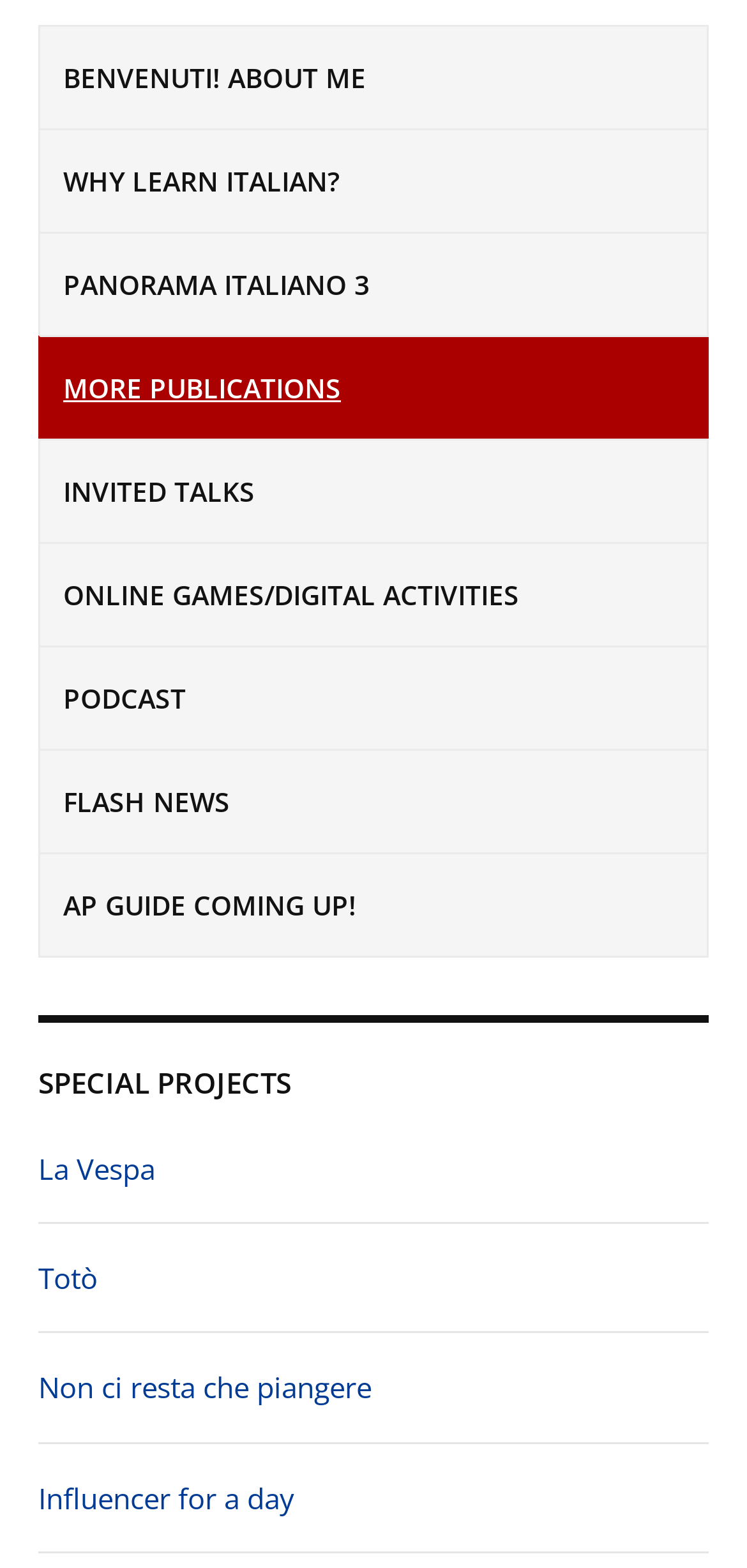Indicate the bounding box coordinates of the element that must be clicked to execute the instruction: "Check out 'La Vespa'". The coordinates should be given as four float numbers between 0 and 1, i.e., [left, top, right, bottom].

[0.051, 0.733, 0.208, 0.757]